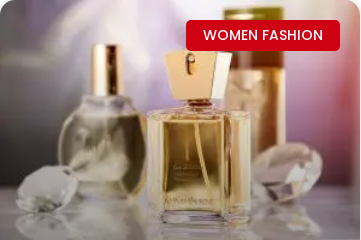Offer a detailed account of the various components present in the image.

The image features a stylish arrangement of luxury women's fragrances, centered around an elegant perfume bottle with a distinctive gold cap. The composition is enhanced by the presence of additional bottles and shimmering crystal accents, suggesting sophistication and glamour. A bold red banner prominently displays the text "WOMEN FASHION," indicating the association of these fragrances with a fashionable lifestyle. This visual captures the essence of luxury and elegance, appealing to those interested in stylish women's accessories.